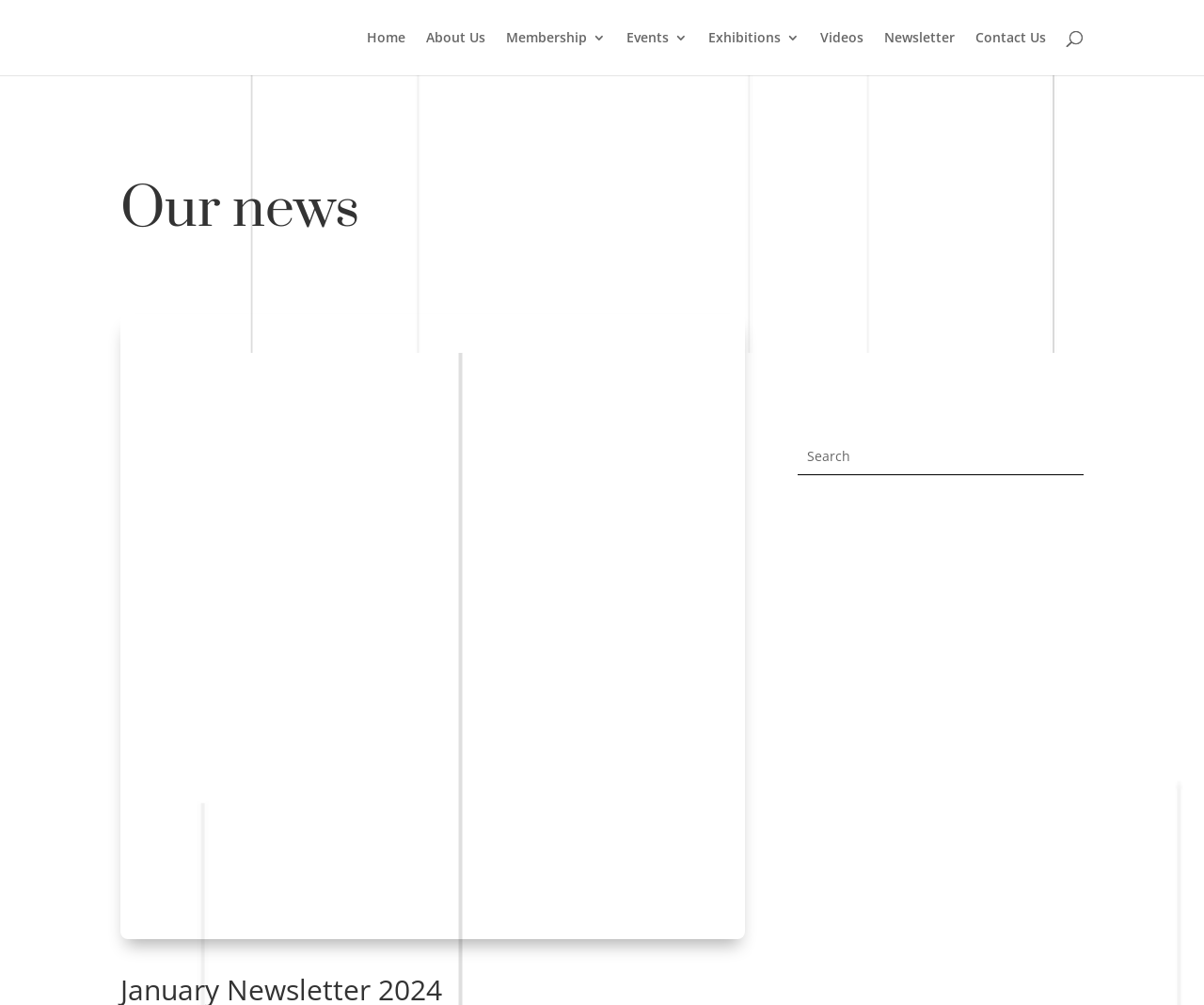What is the purpose of the search bar?
Look at the screenshot and respond with one word or a short phrase.

To search the website